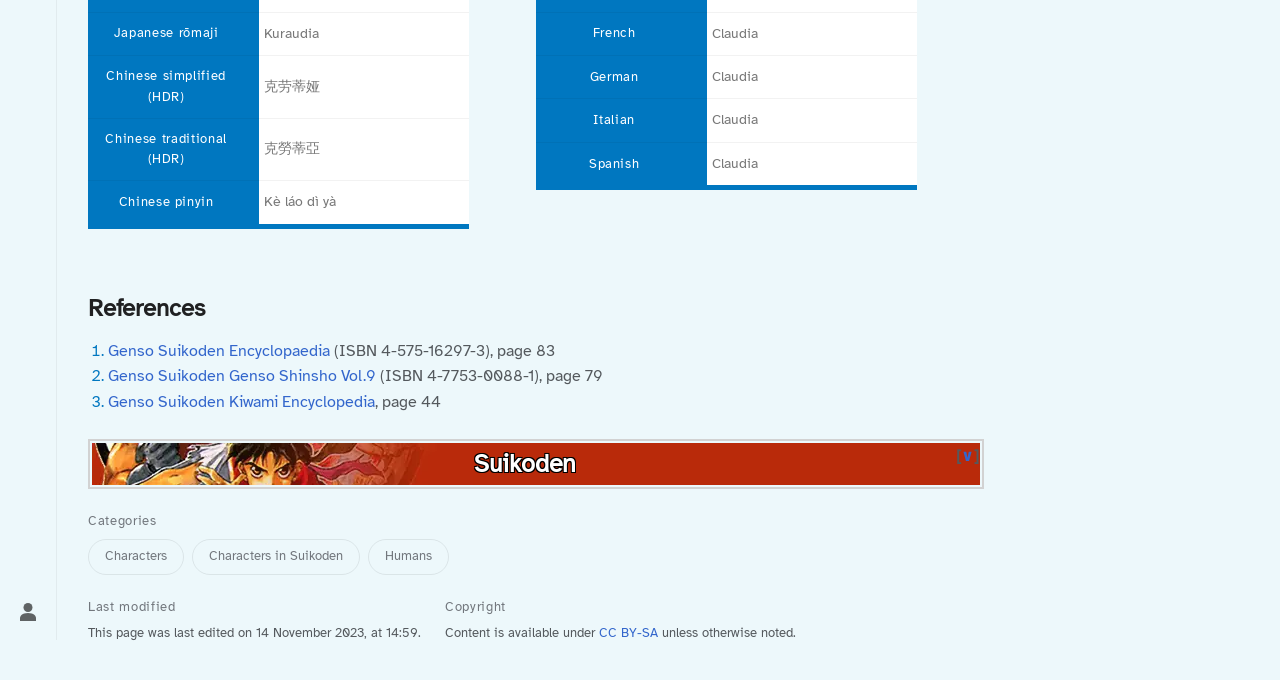Locate the bounding box coordinates of the UI element described by: "Genso Suikoden Encyclopaedia". The bounding box coordinates should consist of four float numbers between 0 and 1, i.e., [left, top, right, bottom].

[0.084, 0.501, 0.258, 0.53]